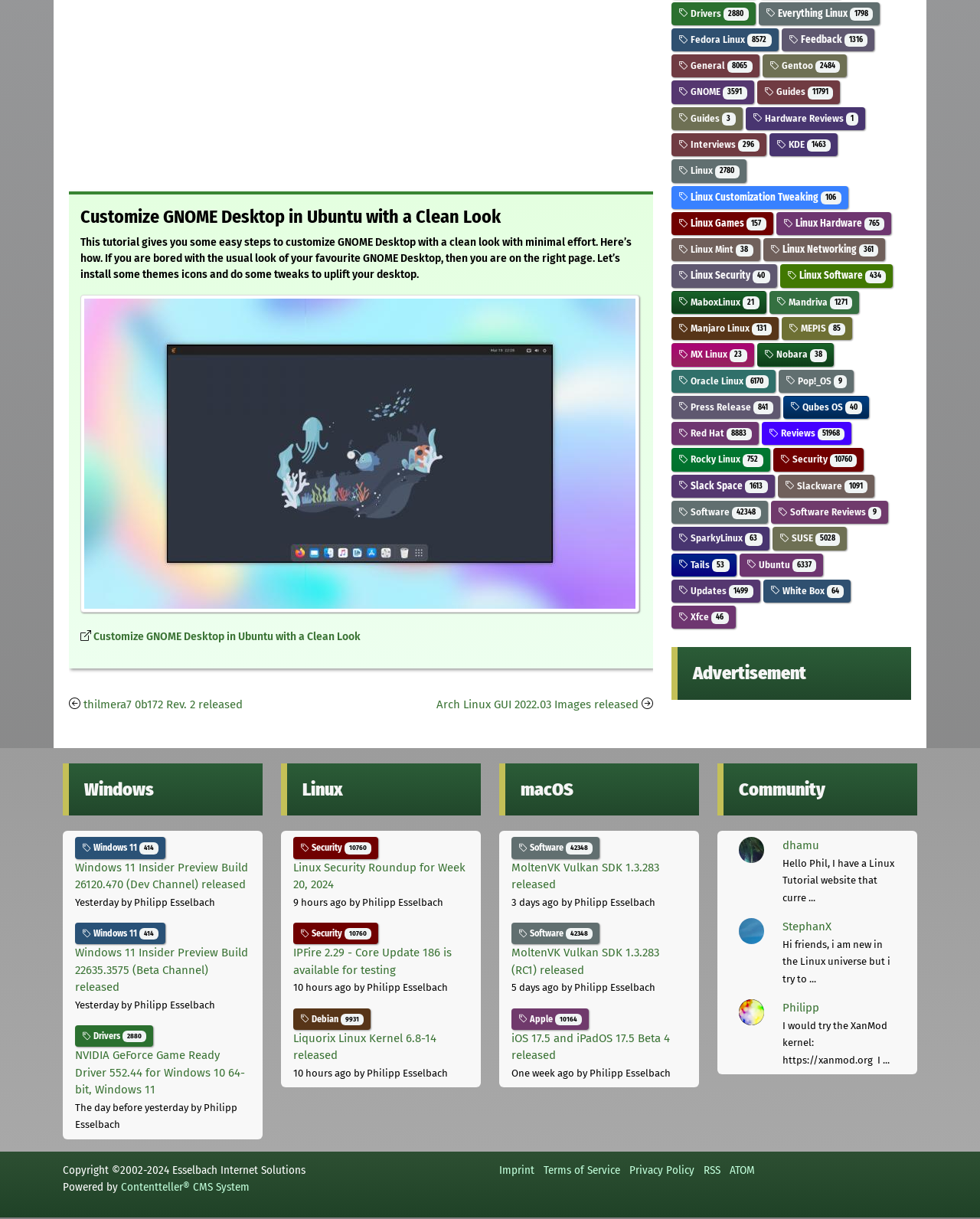Using the description "Privacy Policy", locate and provide the bounding box of the UI element.

None